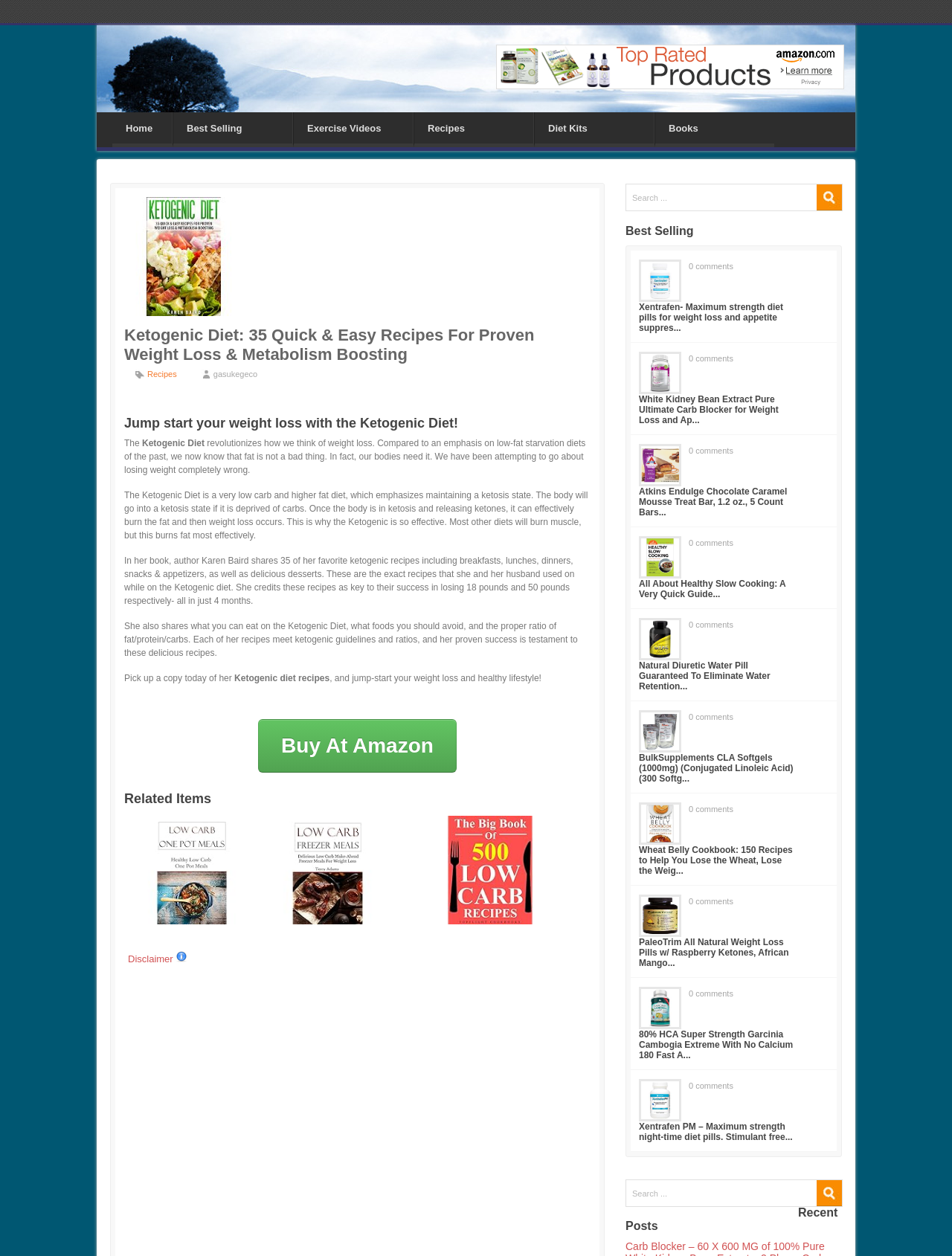What is the headline of the webpage?

Ketogenic Diet: 35 Quick & Easy Recipes For Proven Weight Loss & Metabolism Boosting